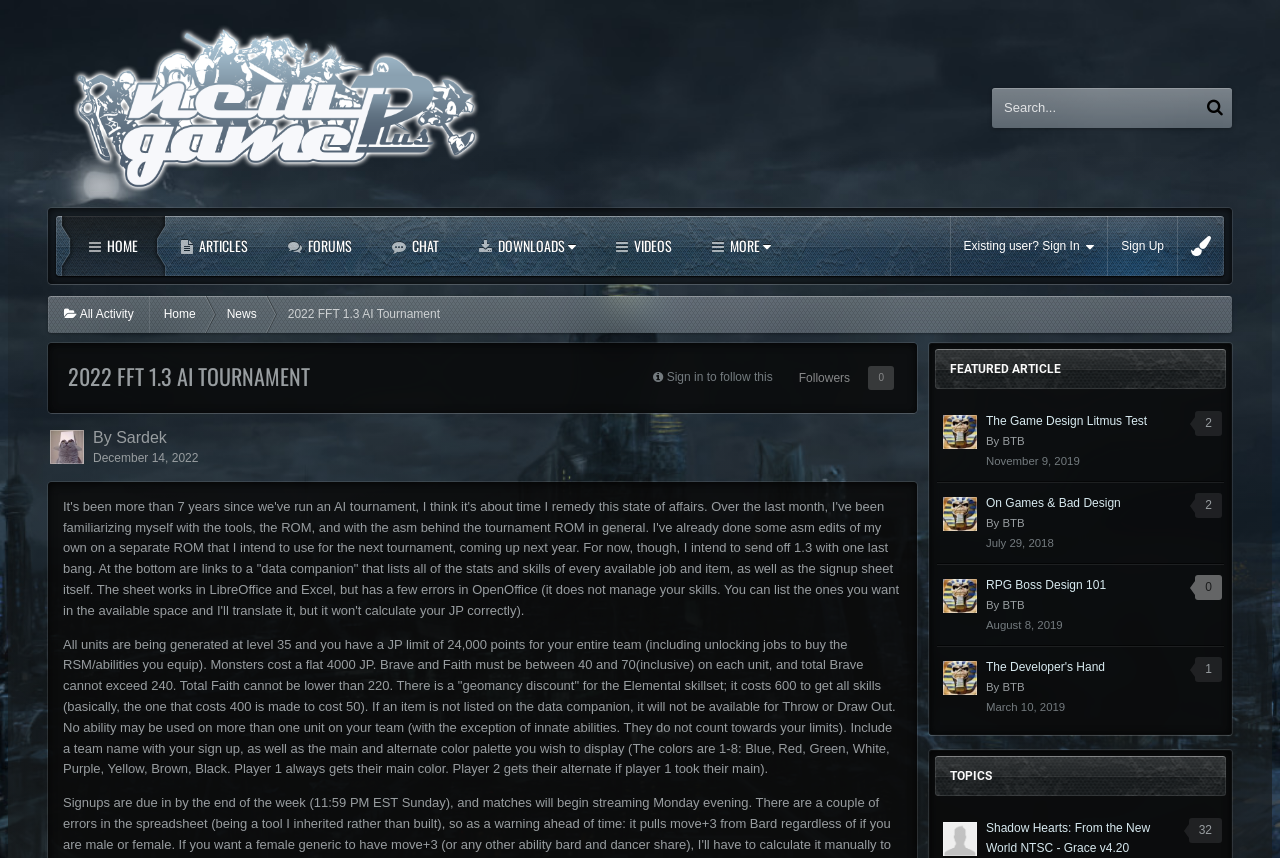Determine the bounding box coordinates of the clickable region to follow the instruction: "Search for something".

[0.783, 0.103, 0.935, 0.149]